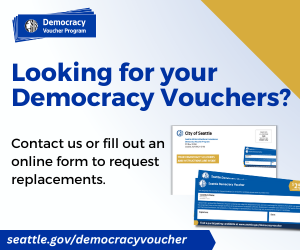What color is the background of the image?
Use the image to answer the question with a single word or phrase.

Blue and yellow